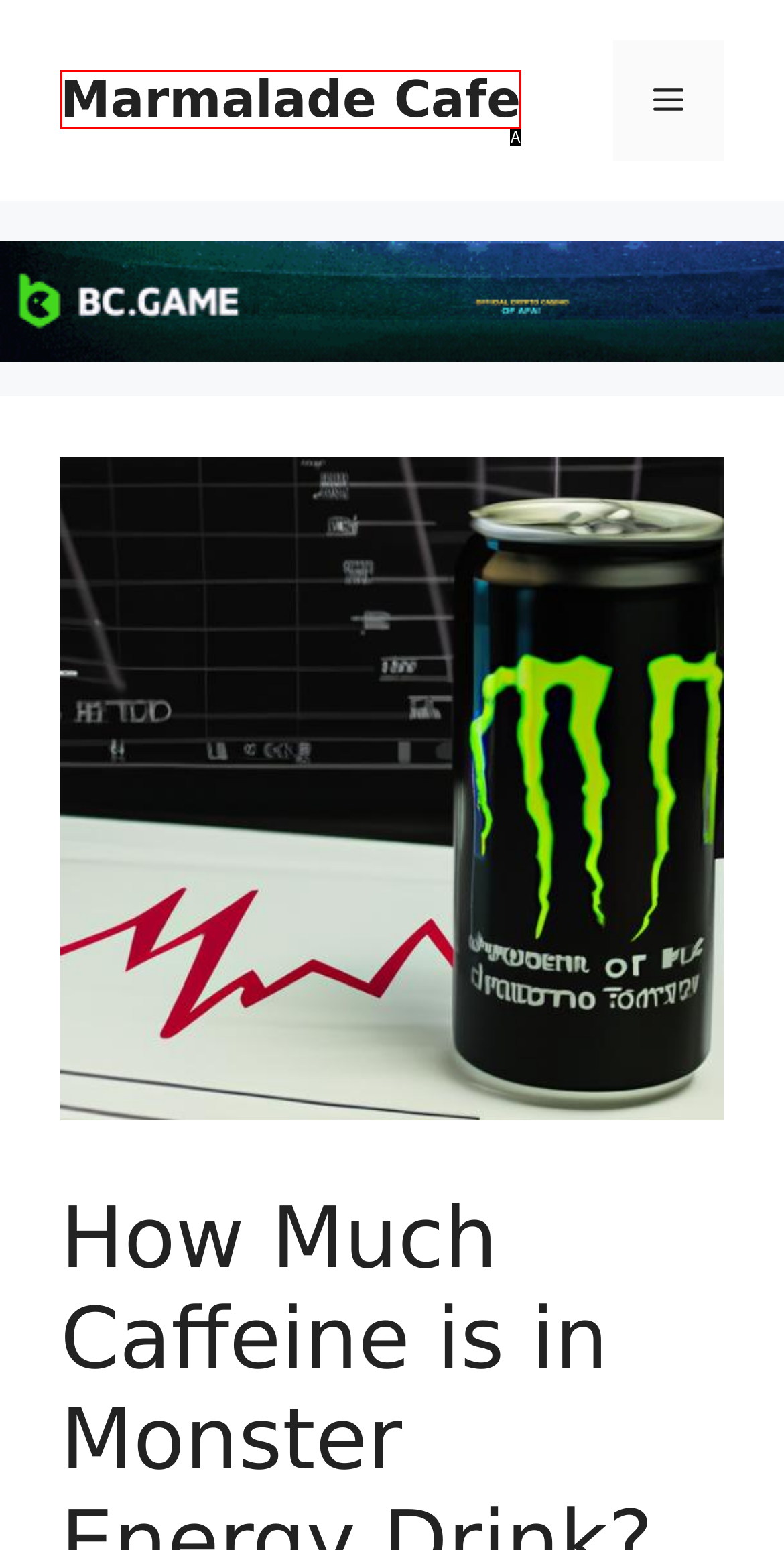Given the description: Sound4Pro
Identify the letter of the matching UI element from the options.

None